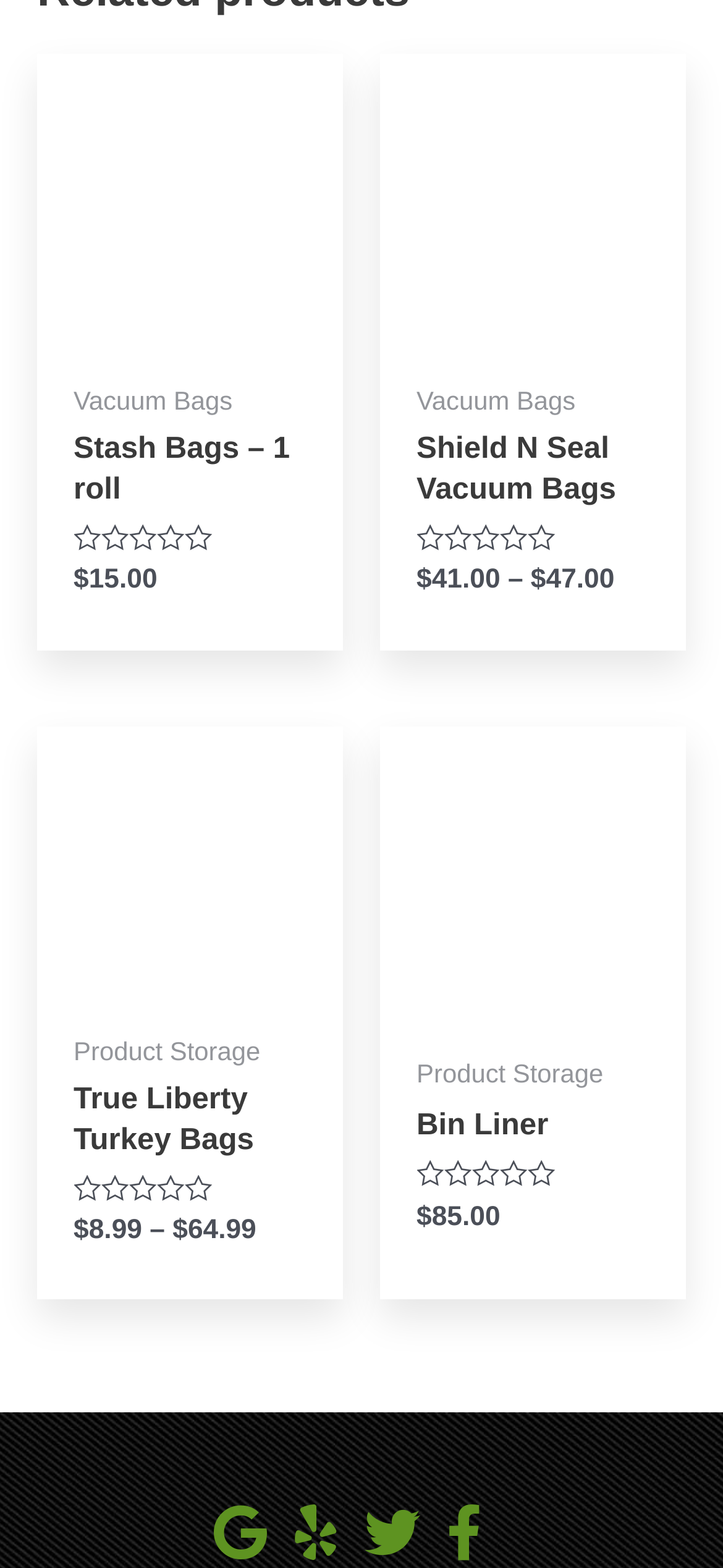Answer briefly with one word or phrase:
How many products are displayed on this page?

4